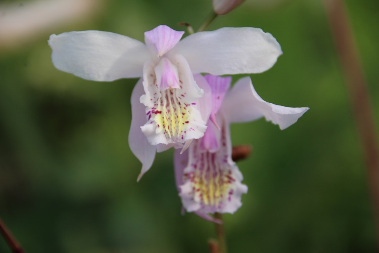What is the background color of the image?
Provide a detailed answer to the question, using the image to inform your response.

The caption states that 'the background is a lush green', which enhances the vivid colors of the orchid and creates a serene, natural setting.